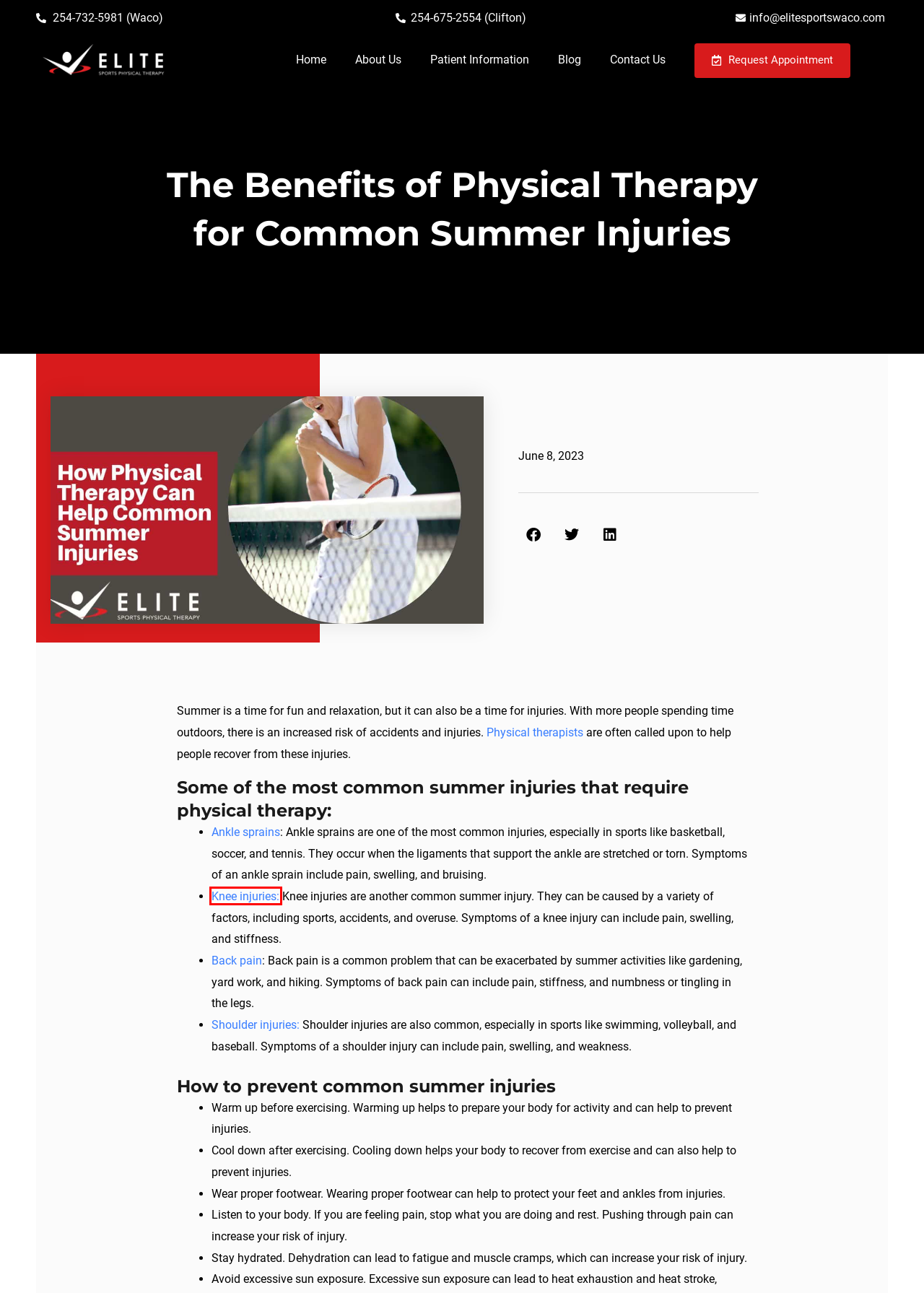Using the screenshot of a webpage with a red bounding box, pick the webpage description that most accurately represents the new webpage after the element inside the red box is clicked. Here are the candidates:
A. Patient Information - Elite Sports Waco Sport Physical Therapy
B. Blog - Elite Sports Waco Sport Physical Therapy
C. The benefits of physical therapy: Healing Back Pain with PT Part 1
D. About Us - Elite Sports Waco Sport Physical Therapy
E. Knee Pain - Elite Sports Waco Sport Physical Therapy
F. Shoulder Pain - Elite Sports Waco Sport Physical Therapy
G. Contact Us - Elite Sports Waco Sport Physical Therapy
H. Home - Elite Sports Waco Sport Physical Therapy

E